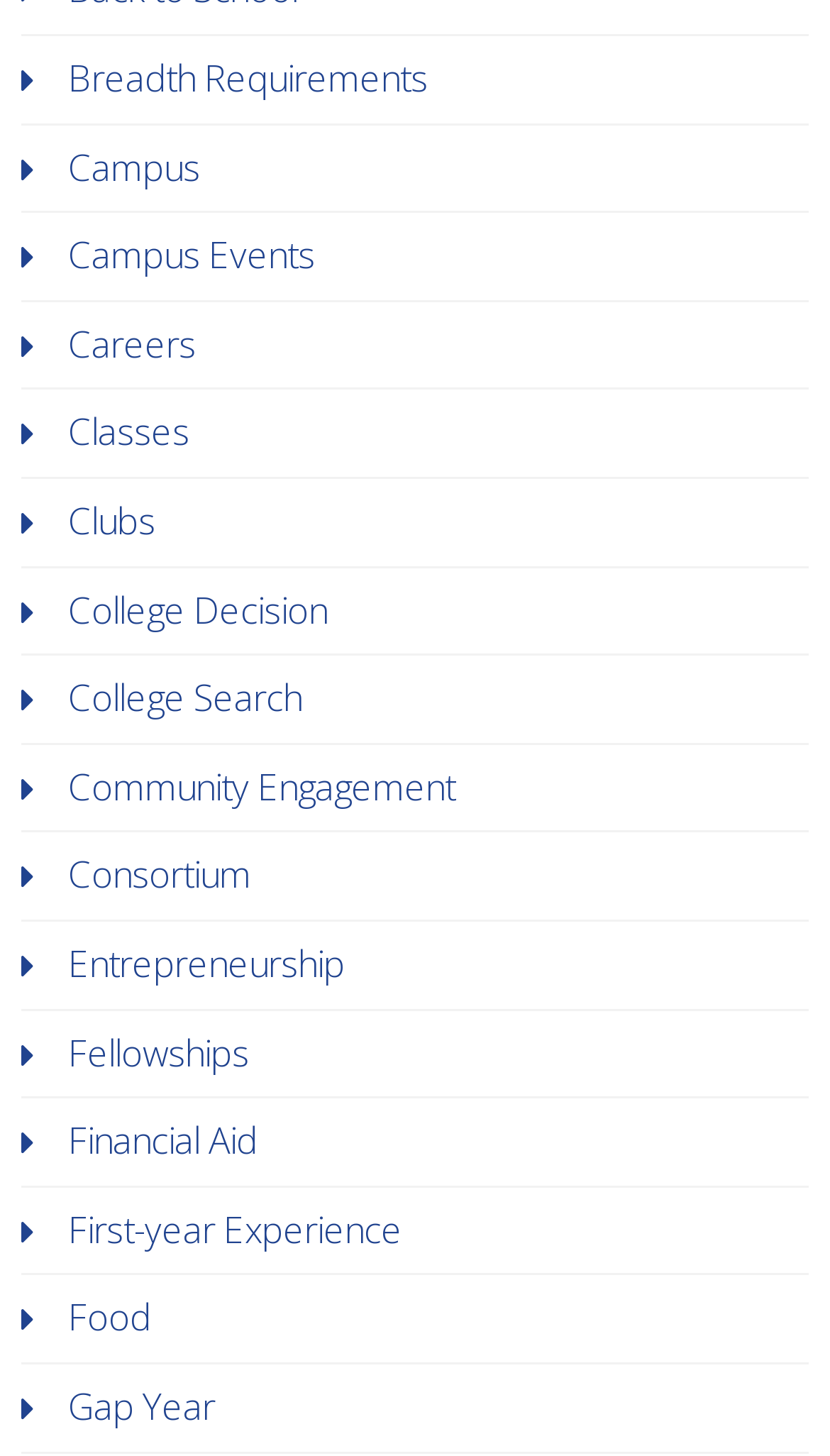Identify the bounding box coordinates of the section to be clicked to complete the task described by the following instruction: "View college decision information". The coordinates should be four float numbers between 0 and 1, formatted as [left, top, right, bottom].

[0.082, 0.401, 0.395, 0.435]